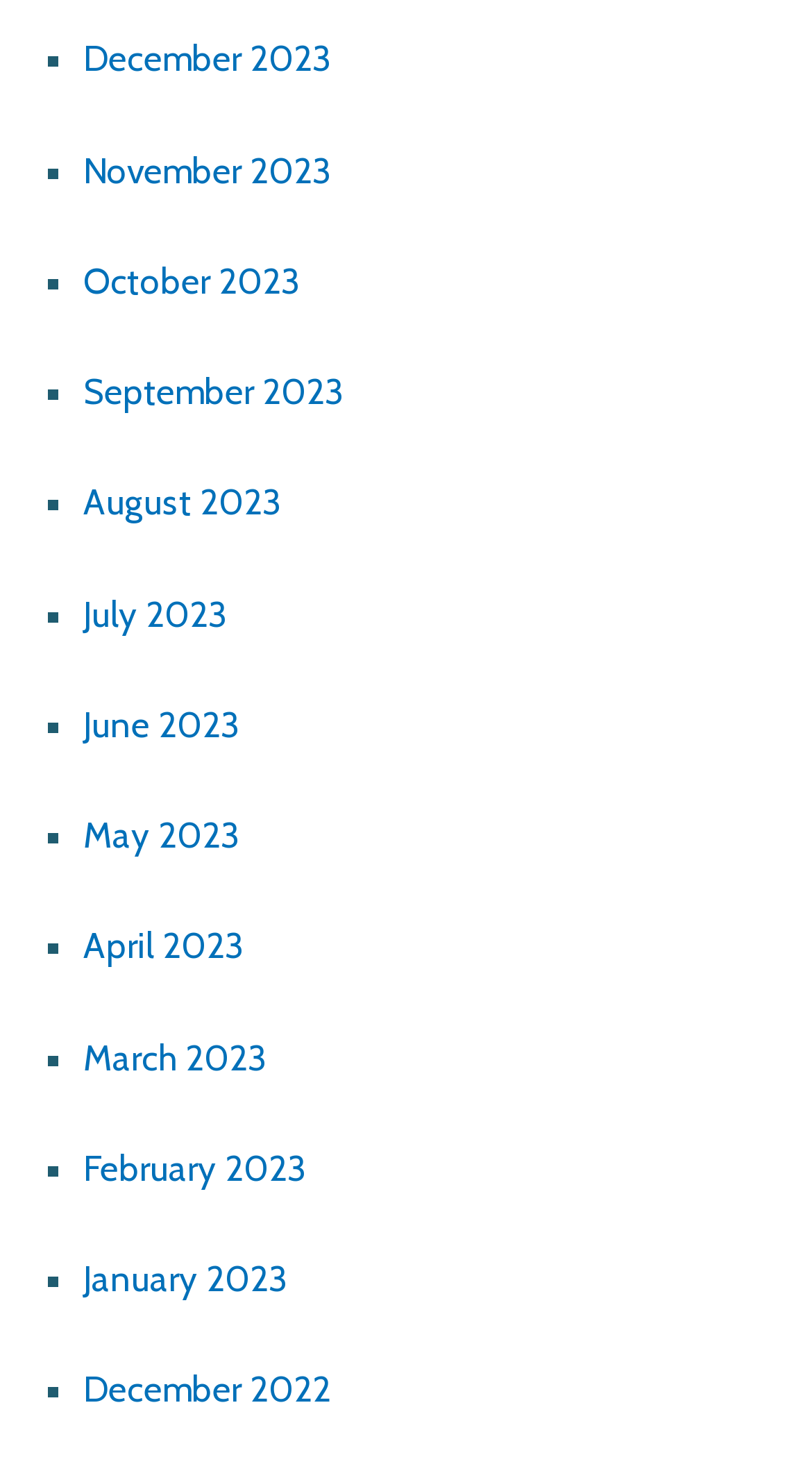Identify the bounding box coordinates necessary to click and complete the given instruction: "View October 2023".

[0.103, 0.176, 0.369, 0.204]